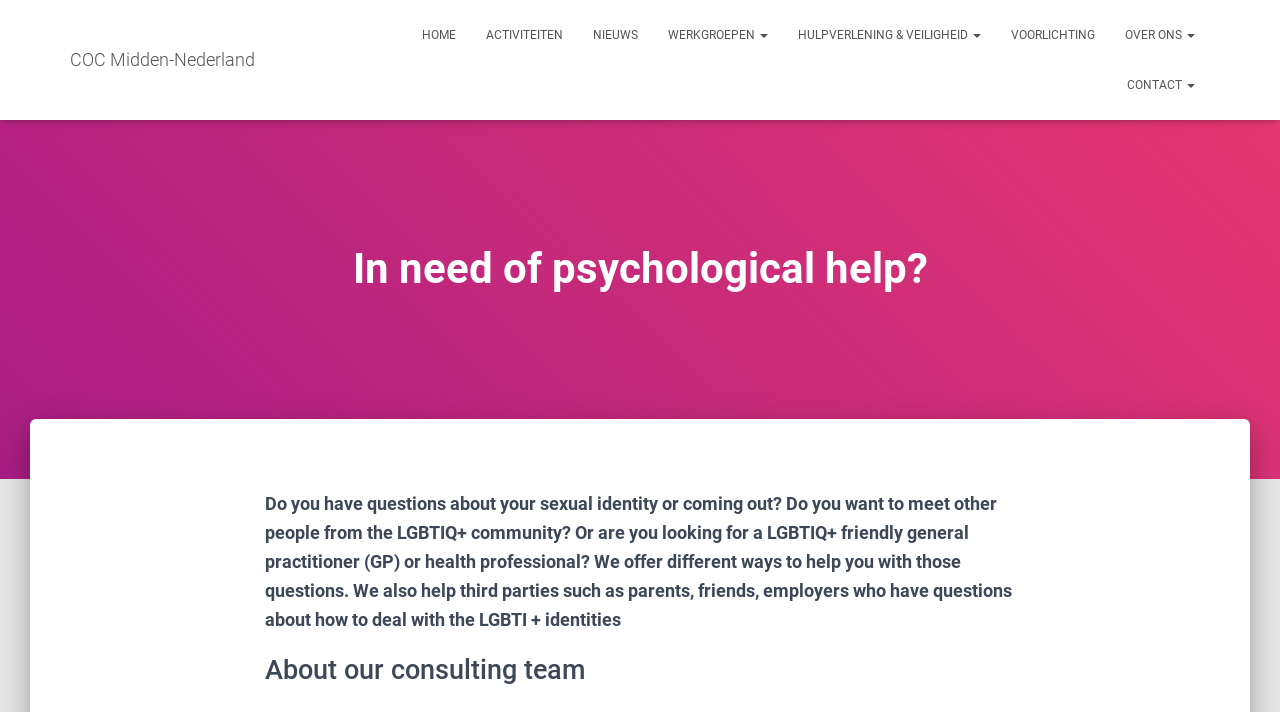Using the image as a reference, answer the following question in as much detail as possible:
What kind of help is offered on this website?

I found that the website offers psychological help and health services by reading the StaticText element at [0.207, 0.692, 0.791, 0.885], which mentions 'questions about your sexual identity or coming out', 'LGBTIQ+ friendly general practitioner (GP) or health professional', and 'help with those questions'.